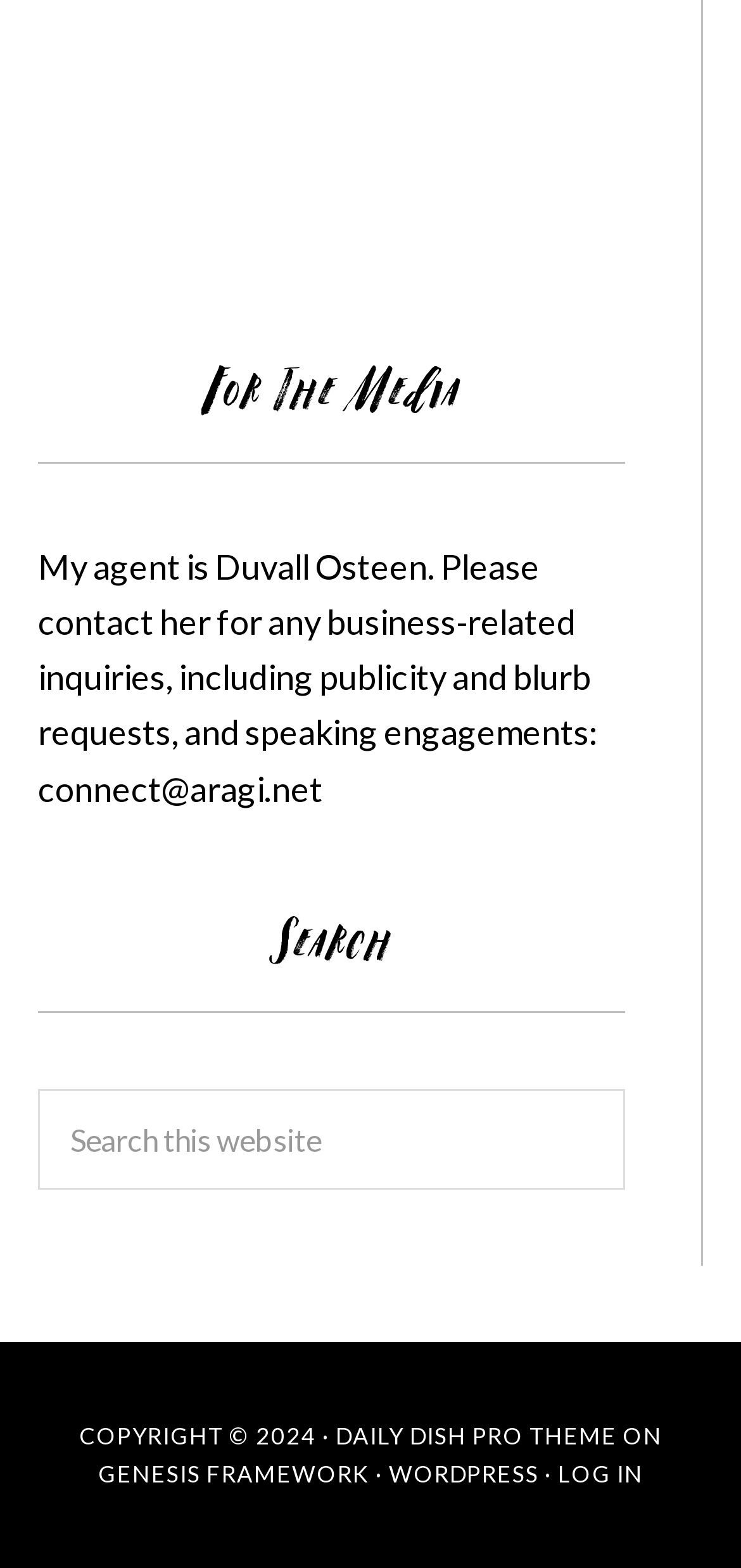What is the login option?
Observe the image and answer the question with a one-word or short phrase response.

LOG IN